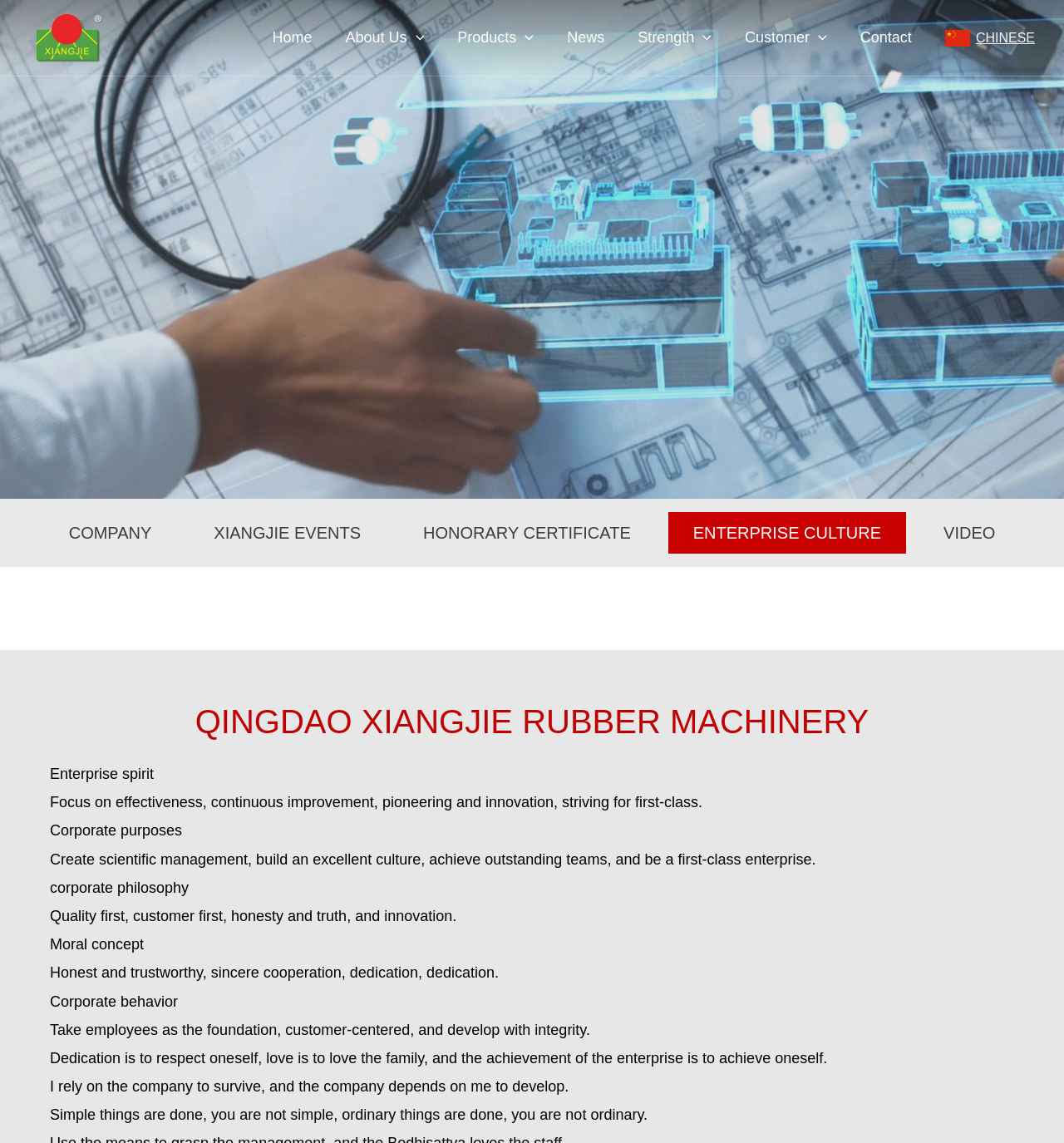What are the main navigation links?
Refer to the image and provide a concise answer in one word or phrase.

Home, About Us, Products, News, Strength, Customer, Contact